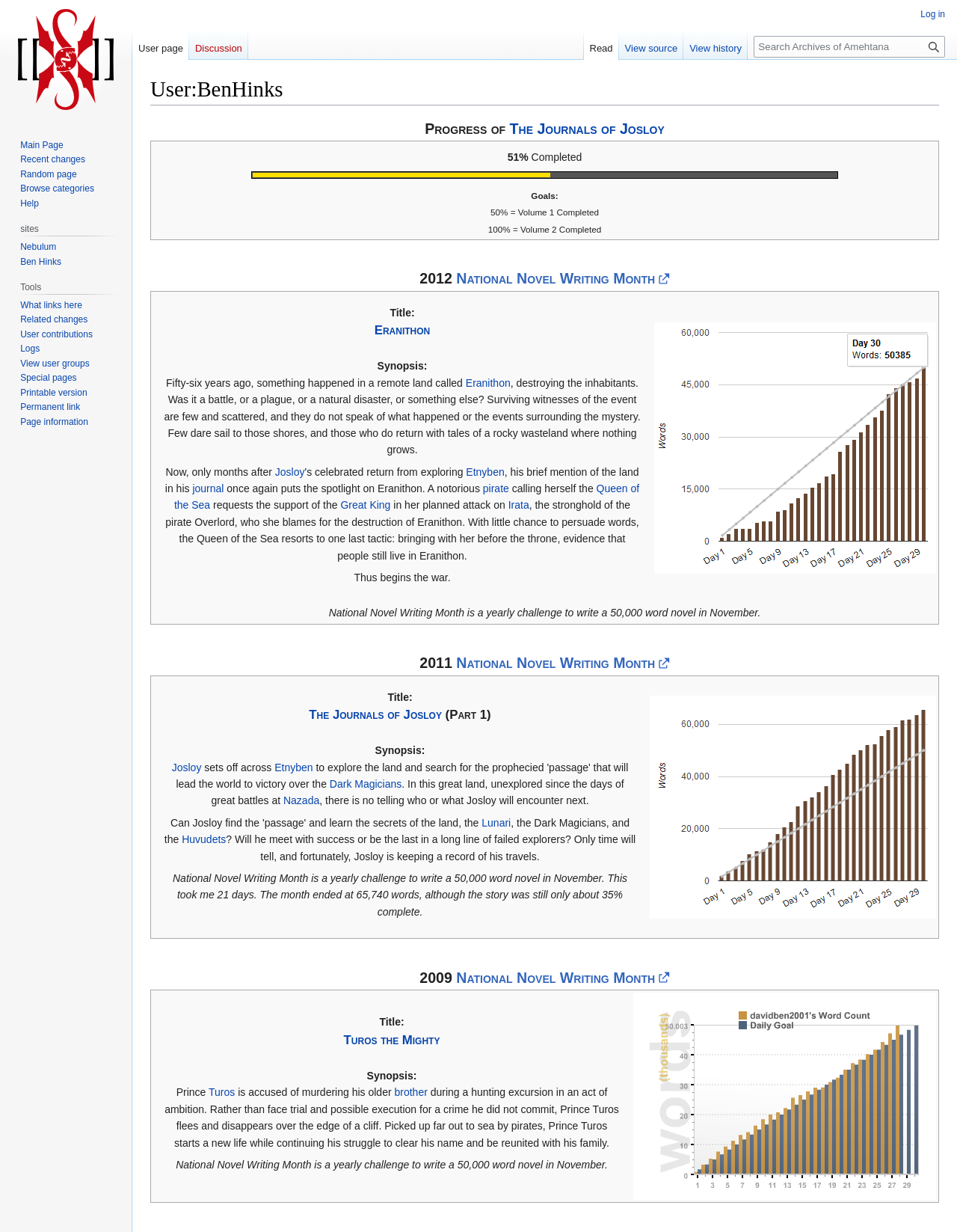Using the details in the image, give a detailed response to the question below:
What is the name of the land where Josloy is searching for the 'passage'?

I found the name of the land where Josloy is searching for the 'passage' by reading the synopsis of the story in the table with the caption '2011 National Novel Writing Month' which states 'Josloy sets off across Etnyben to explore the land and search for the prophecied 'passage' that will lead the world to victory over the Dark Magicians'.